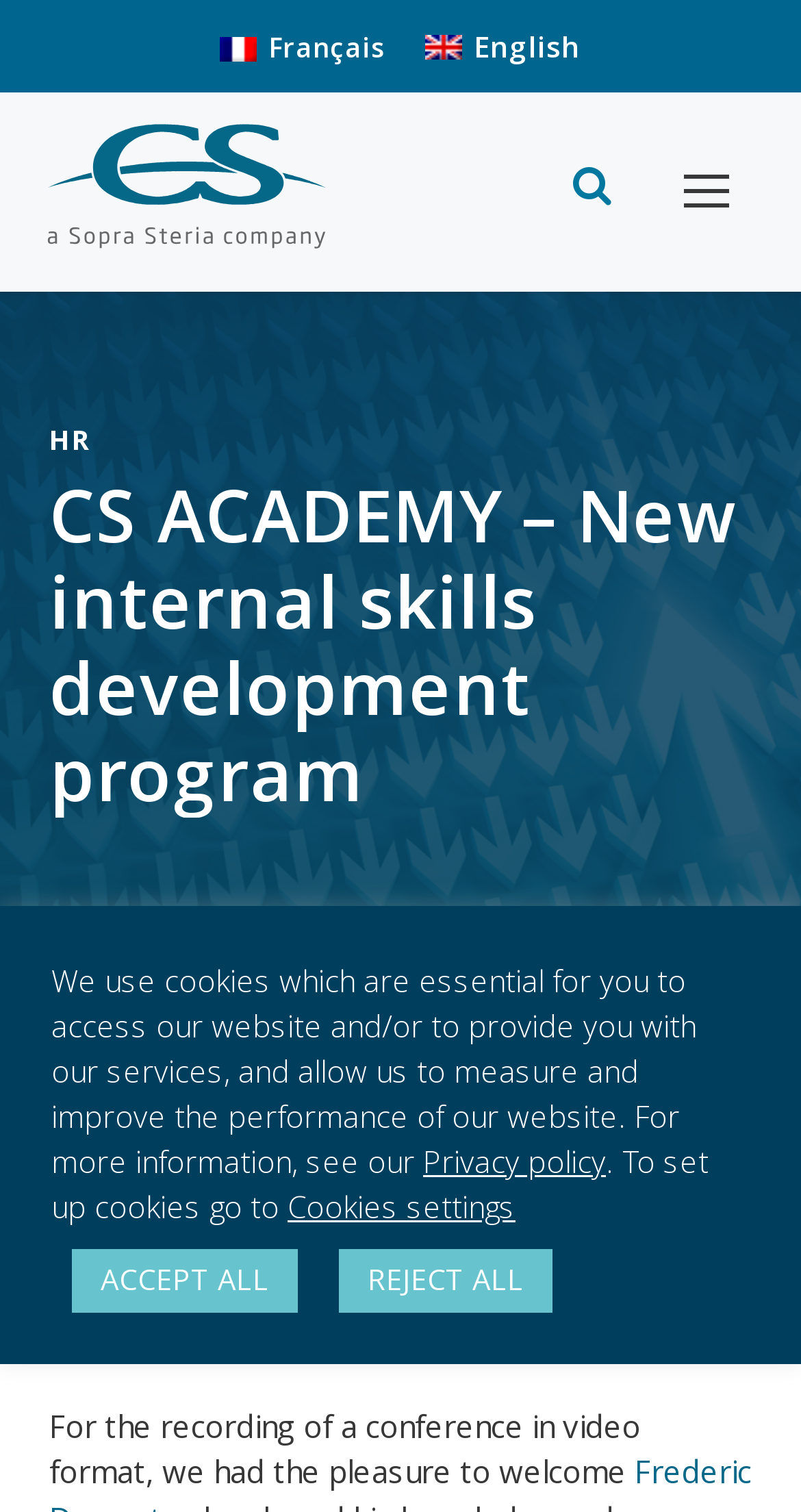Using the provided element description: "ACCEPT ALL", determine the bounding box coordinates of the corresponding UI element in the screenshot.

[0.09, 0.826, 0.372, 0.868]